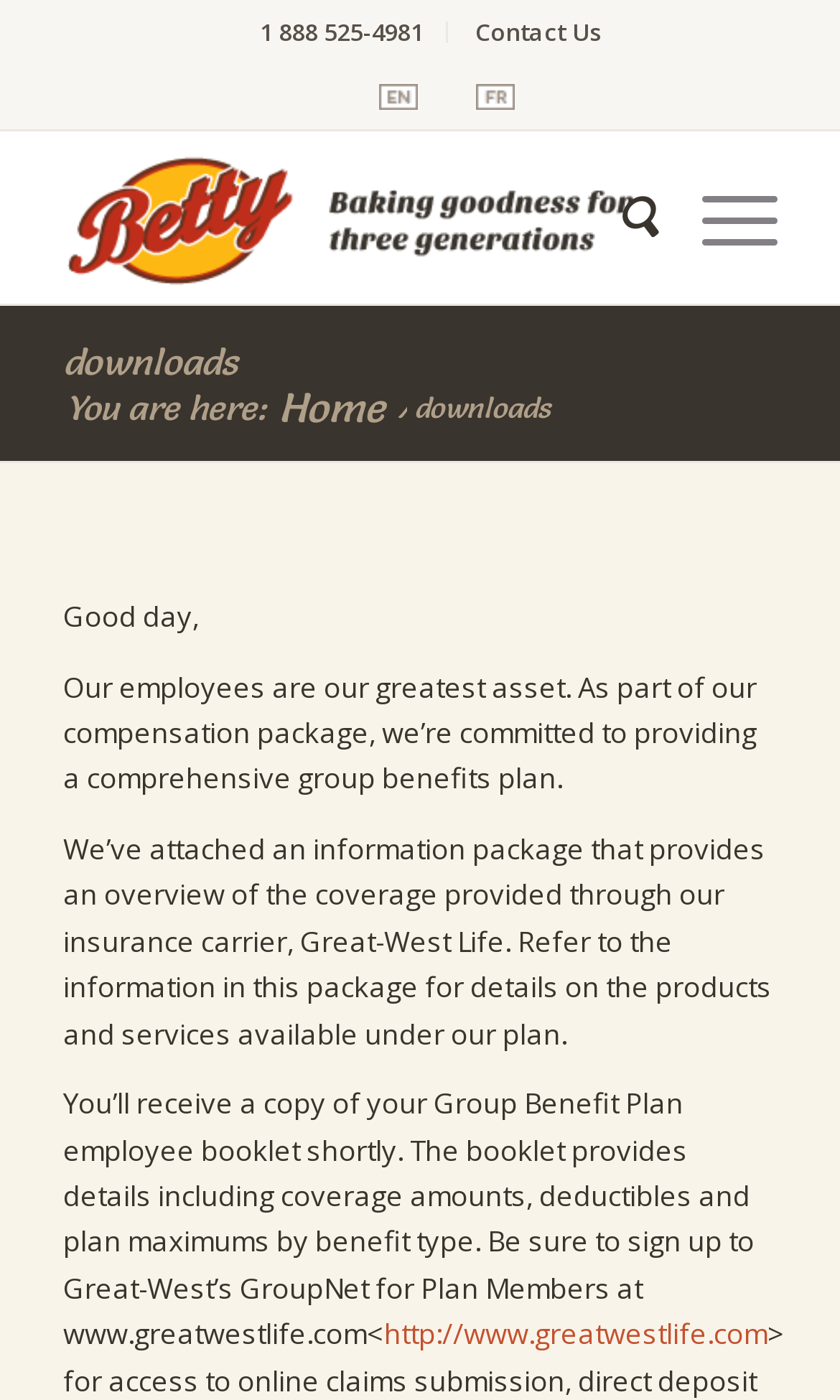Provide a single word or phrase answer to the question: 
What is the phone number on the top menu?

1 888 525-4981